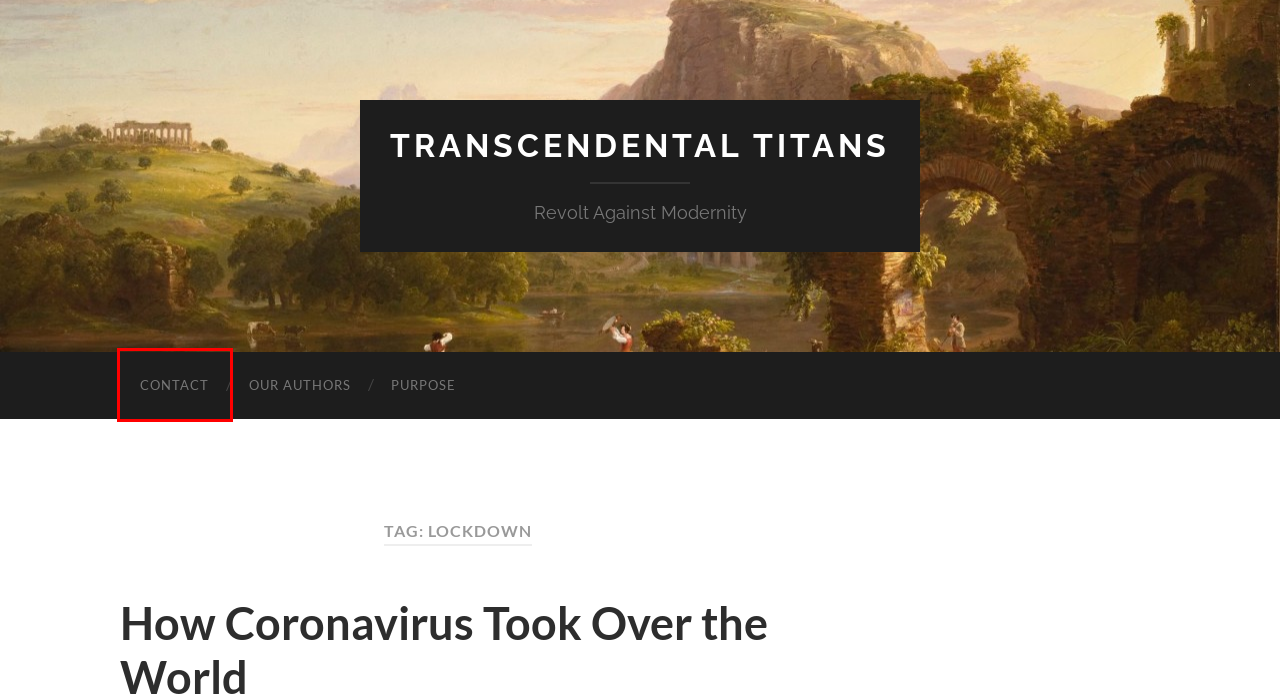You have a screenshot of a webpage with a red bounding box around an element. Identify the webpage description that best fits the new page that appears after clicking the selected element in the red bounding box. Here are the candidates:
A. August | 2021 |
B. Contact |
C. March | 2016 |
D. Our Authors |
E. Purpose |
F. How Coronavirus Took Over the World |
G. September | 2017 |
H. COVID-19 |

B